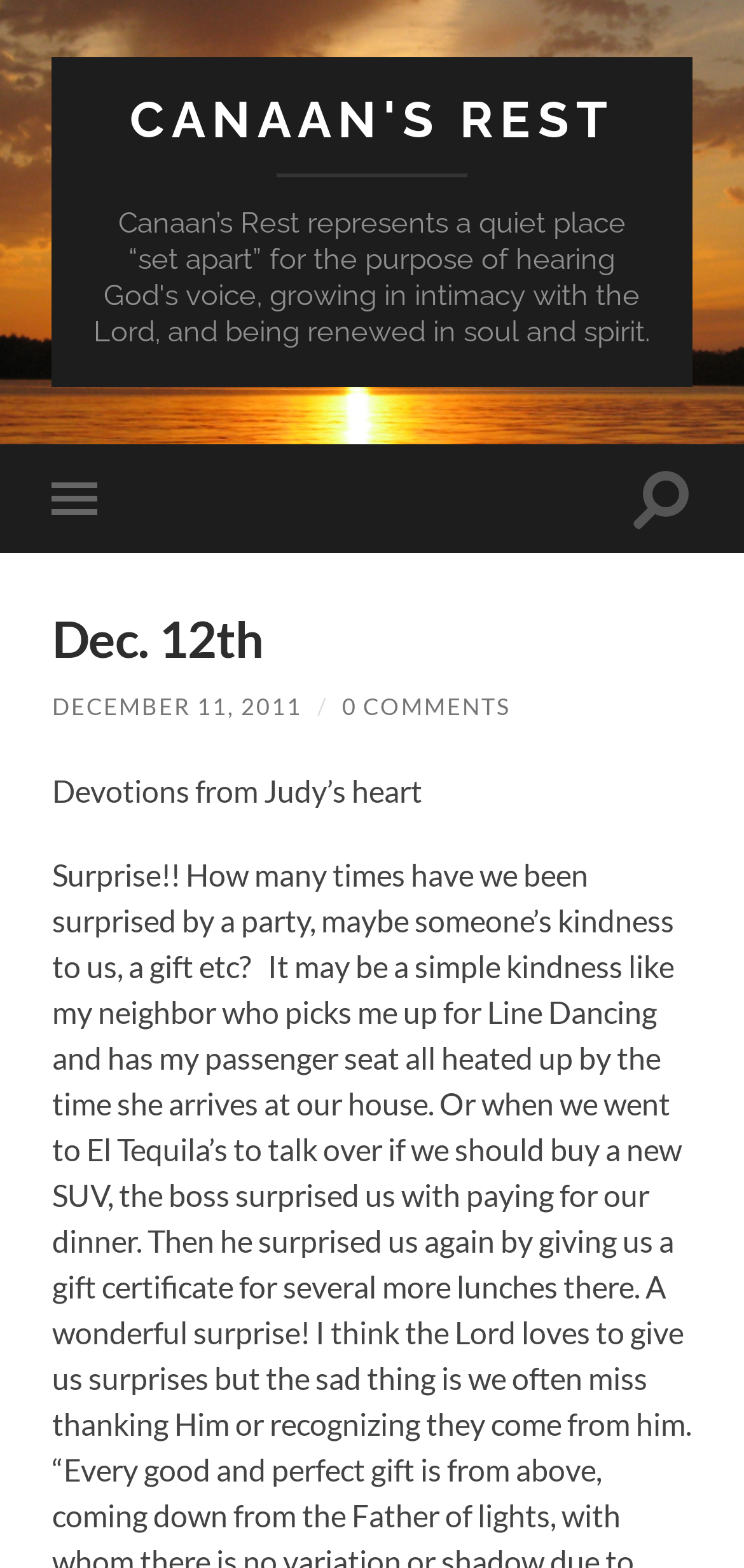What is the title of the link above the date?
Provide a short answer using one word or a brief phrase based on the image.

CANAAN'S REST